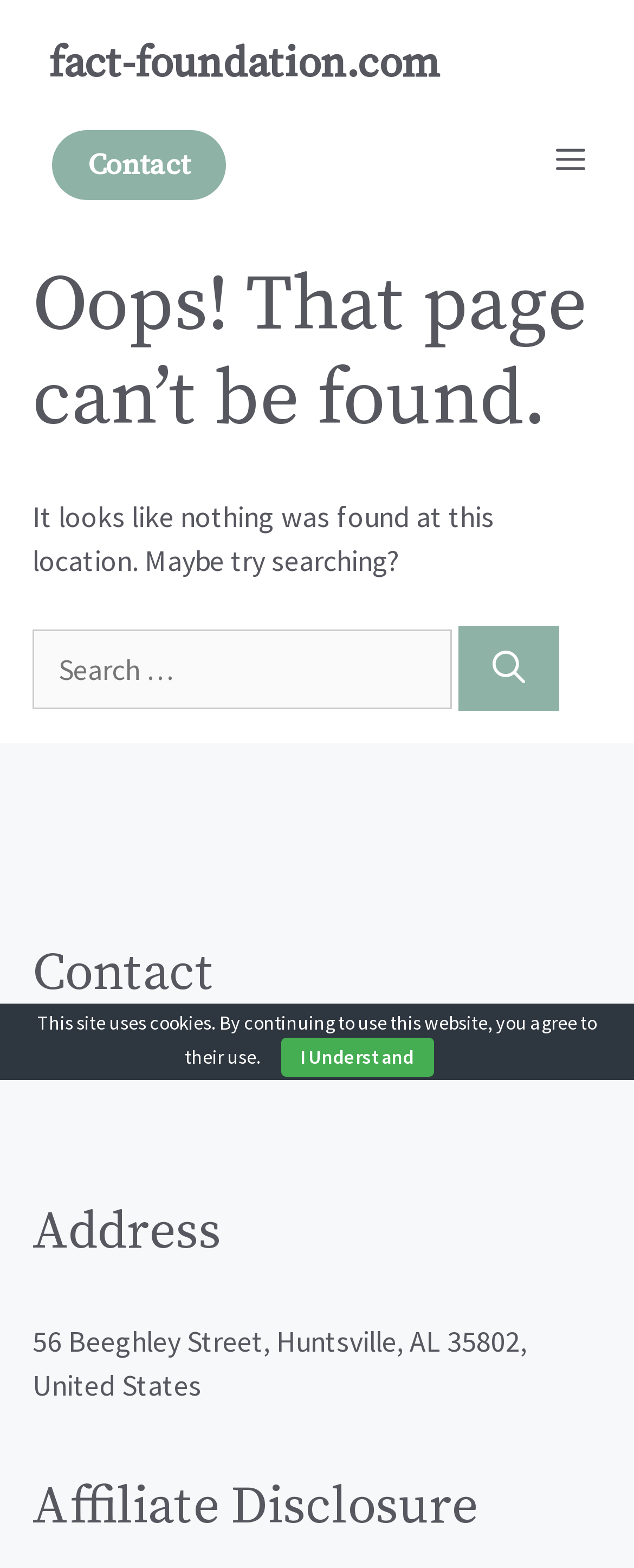Using the webpage screenshot and the element description I Understand, determine the bounding box coordinates. Specify the coordinates in the format (top-left x, top-left y, bottom-right x, bottom-right y) with values ranging from 0 to 1.

[0.442, 0.662, 0.683, 0.687]